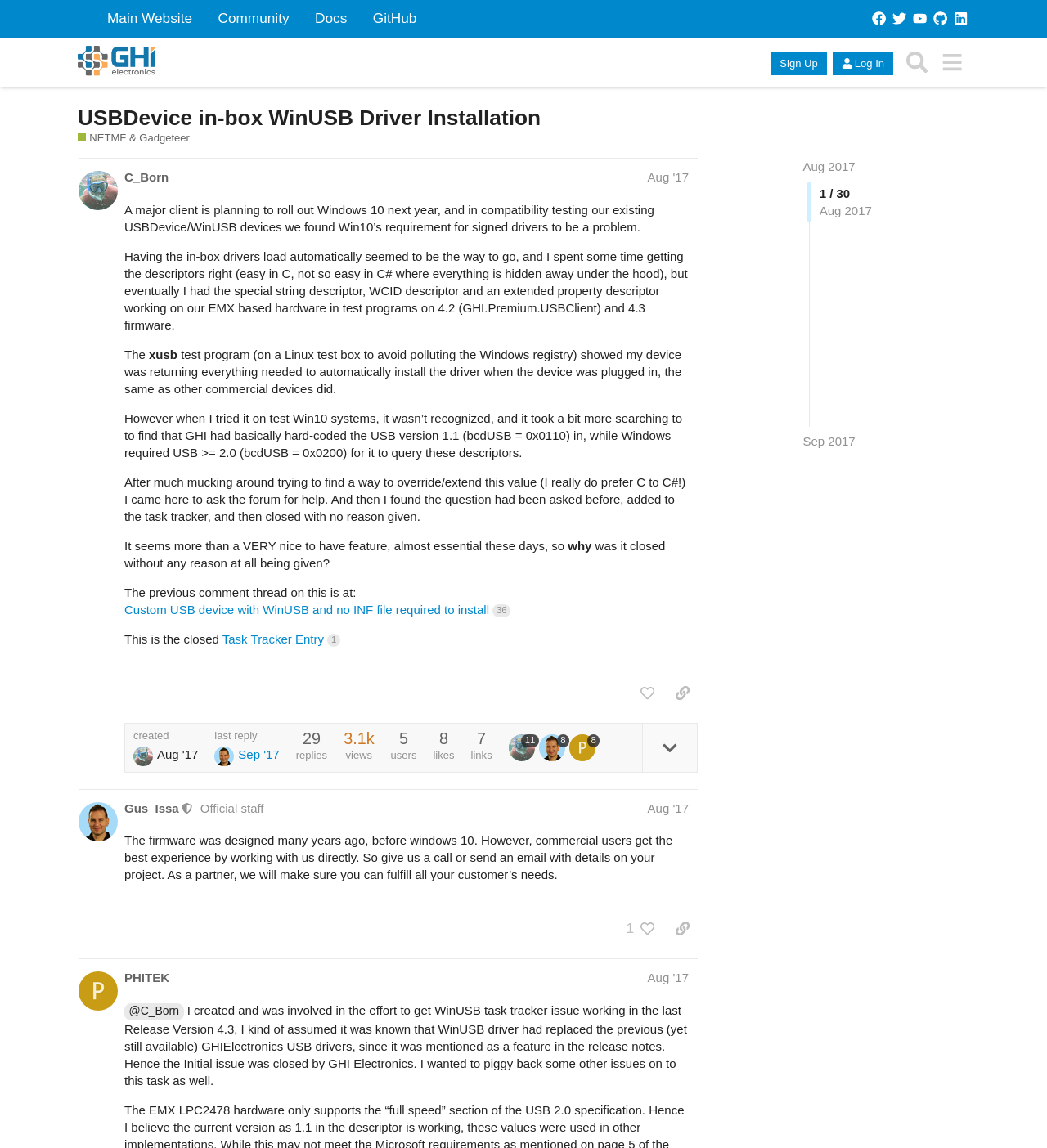Locate the bounding box coordinates of the area where you should click to accomplish the instruction: "Click on the 'Sign Up' button".

[0.736, 0.045, 0.79, 0.066]